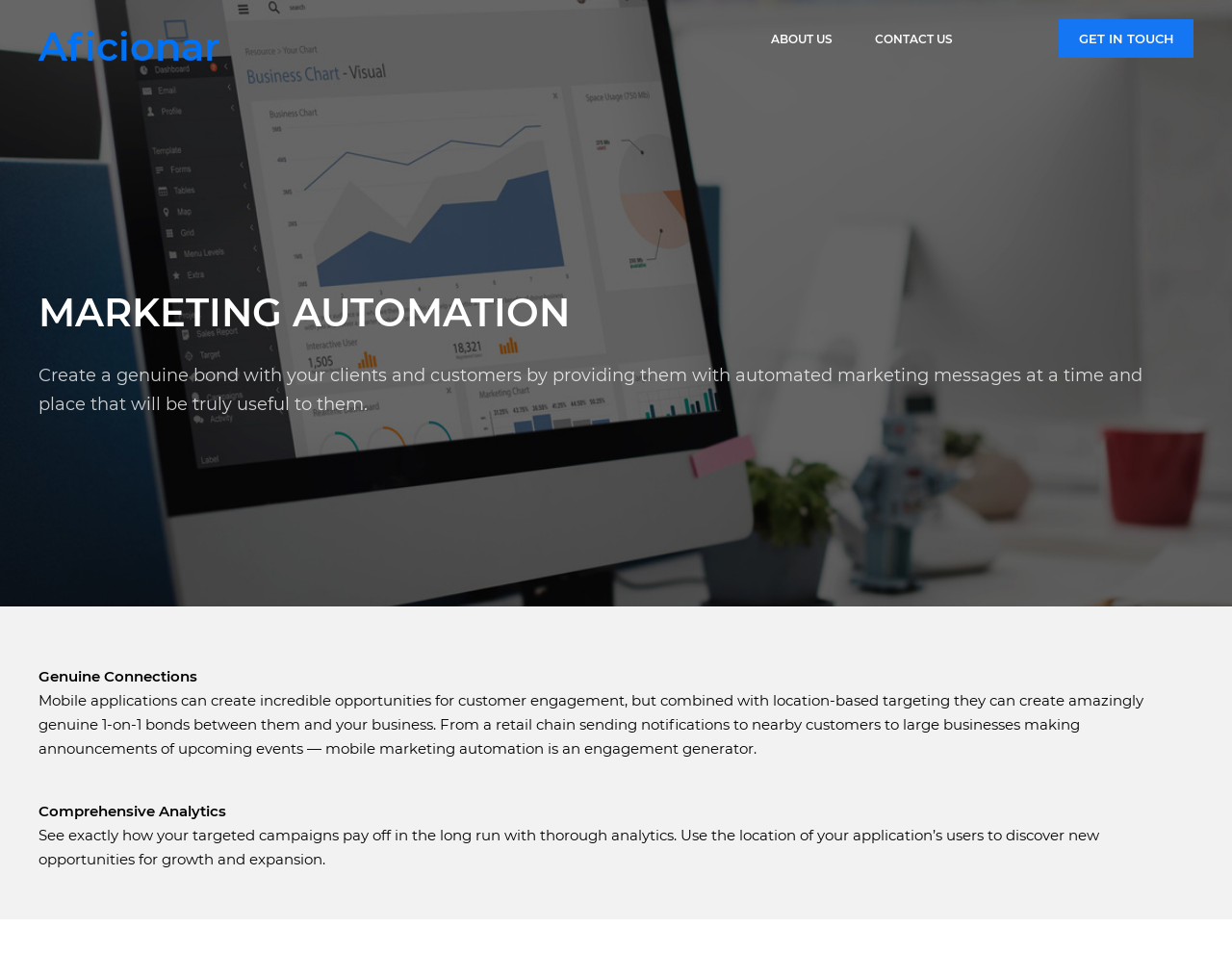Please predict the bounding box coordinates (top-left x, top-left y, bottom-right x, bottom-right y) for the UI element in the screenshot that fits the description: Aficionar

[0.031, 0.017, 0.164, 0.064]